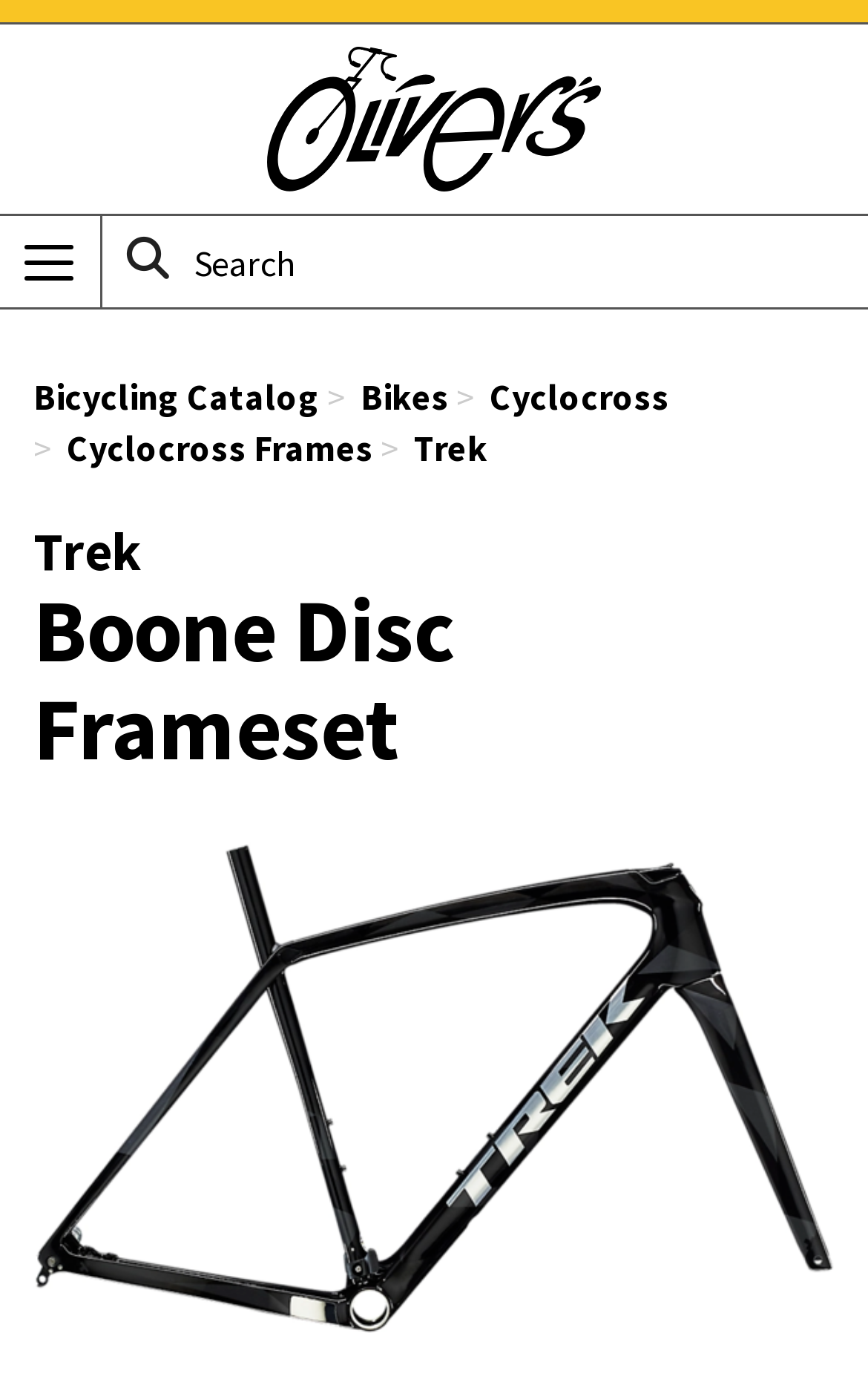Determine the bounding box coordinates of the target area to click to execute the following instruction: "view Trek Boone Disc Frameset details."

[0.038, 0.377, 0.962, 0.561]